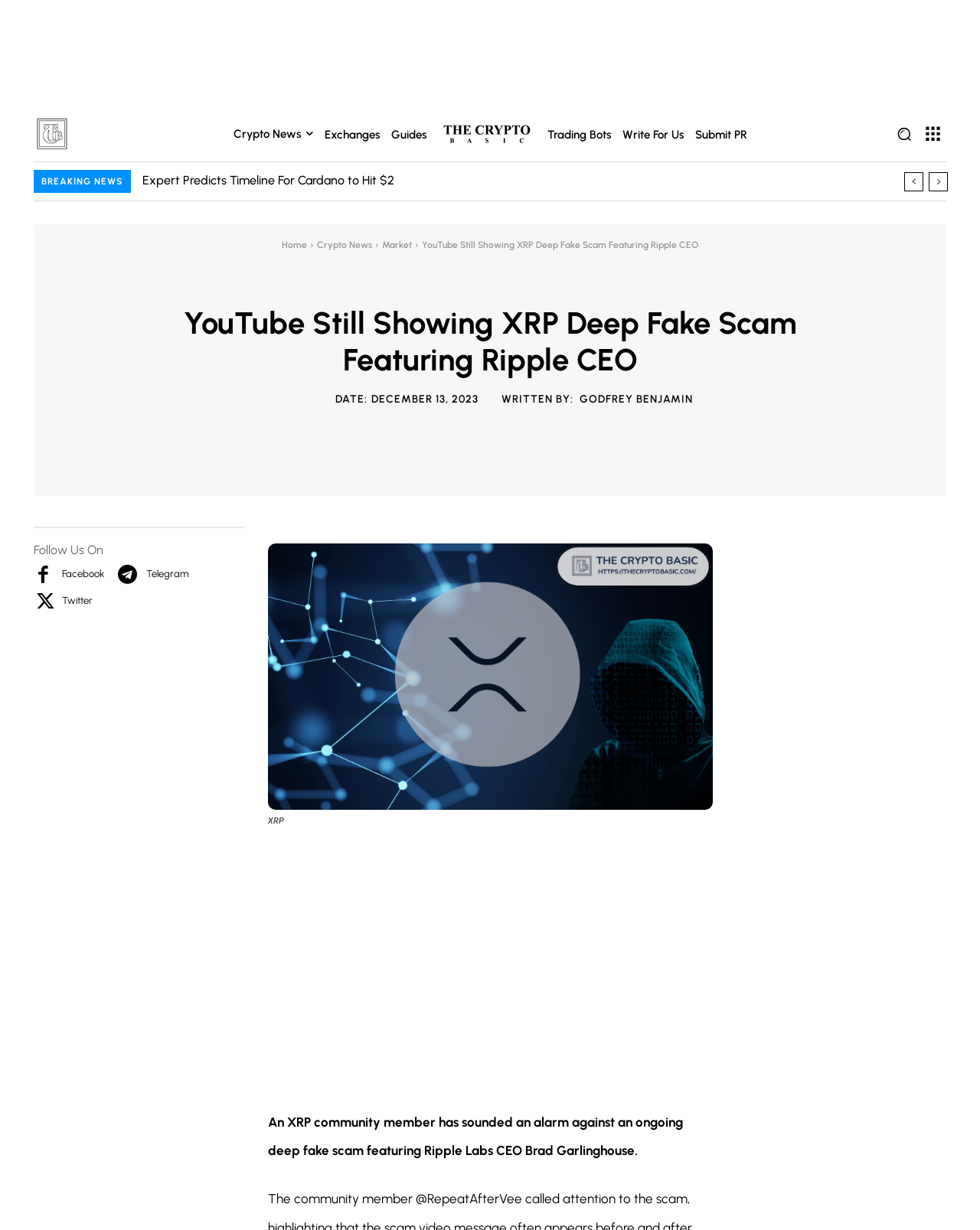What is the topic of the main article?
Examine the image and give a concise answer in one word or a short phrase.

XRP deep fake scam